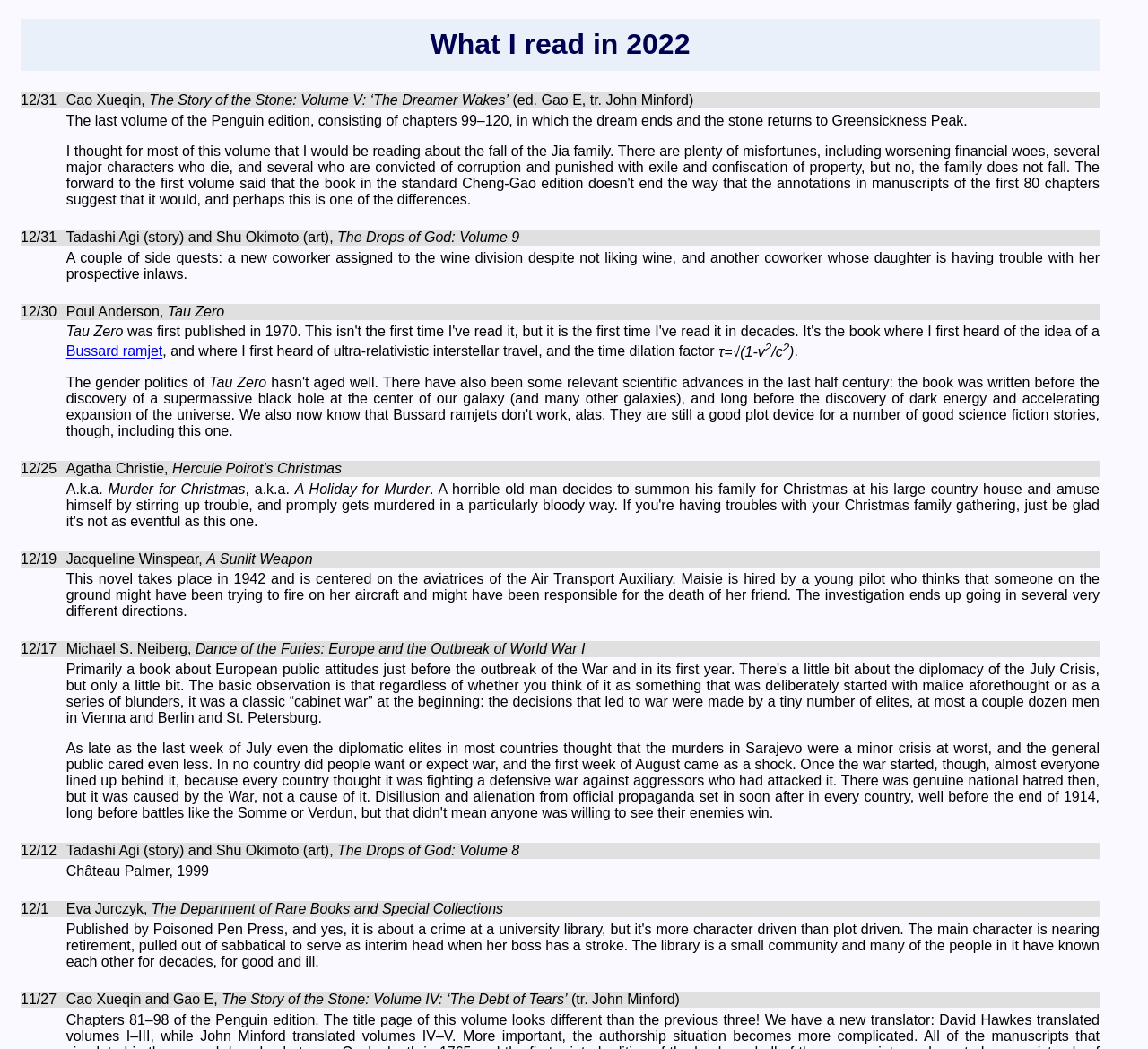Refer to the screenshot and answer the following question in detail:
What is the volume number of 'The Drops of God' read on 12/12?

I looked at the heading with the date 12/12 and found the title 'The Drops of God: Volume 8'.